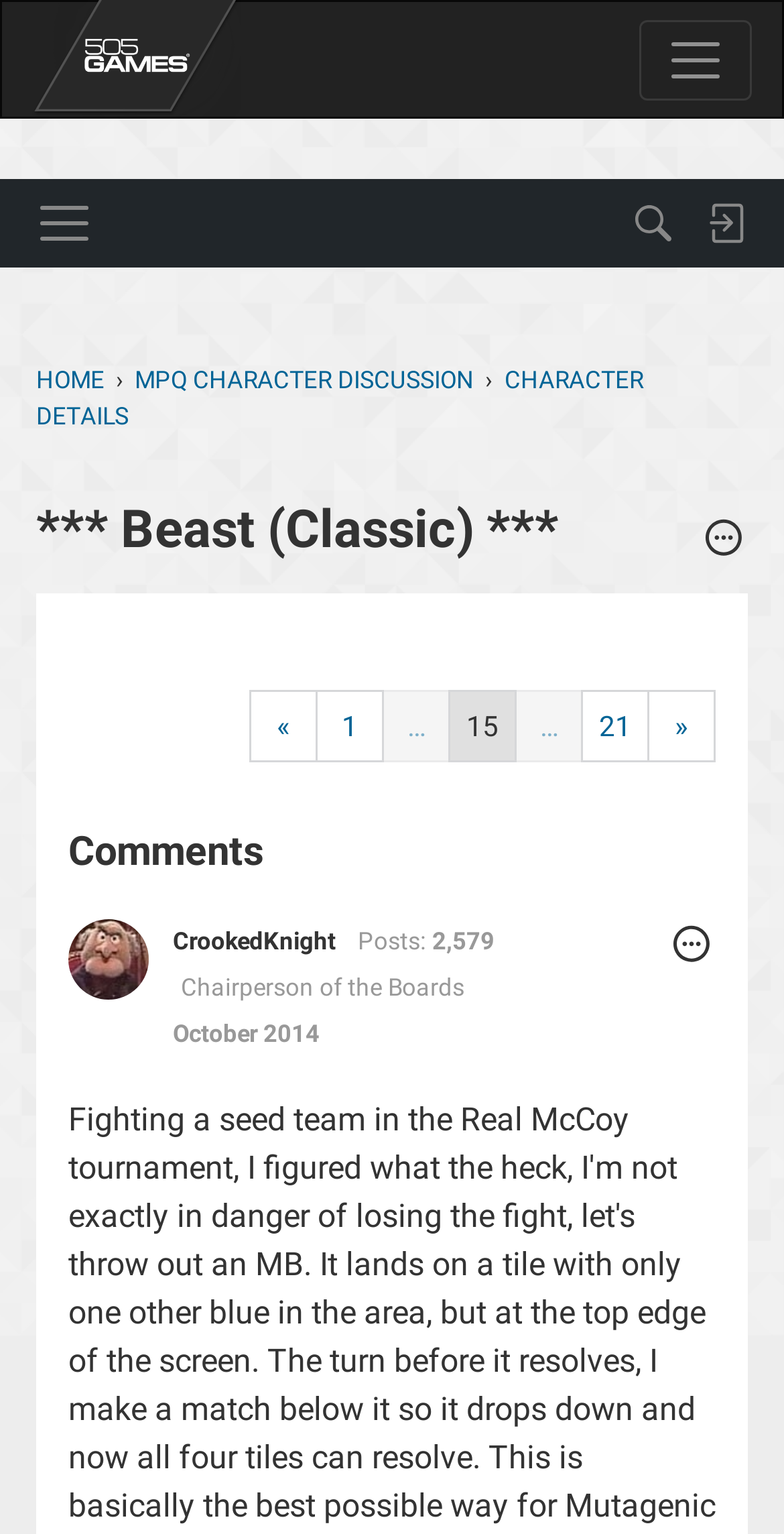Locate the bounding box coordinates of the clickable part needed for the task: "Sign In".

[0.879, 0.117, 0.972, 0.174]